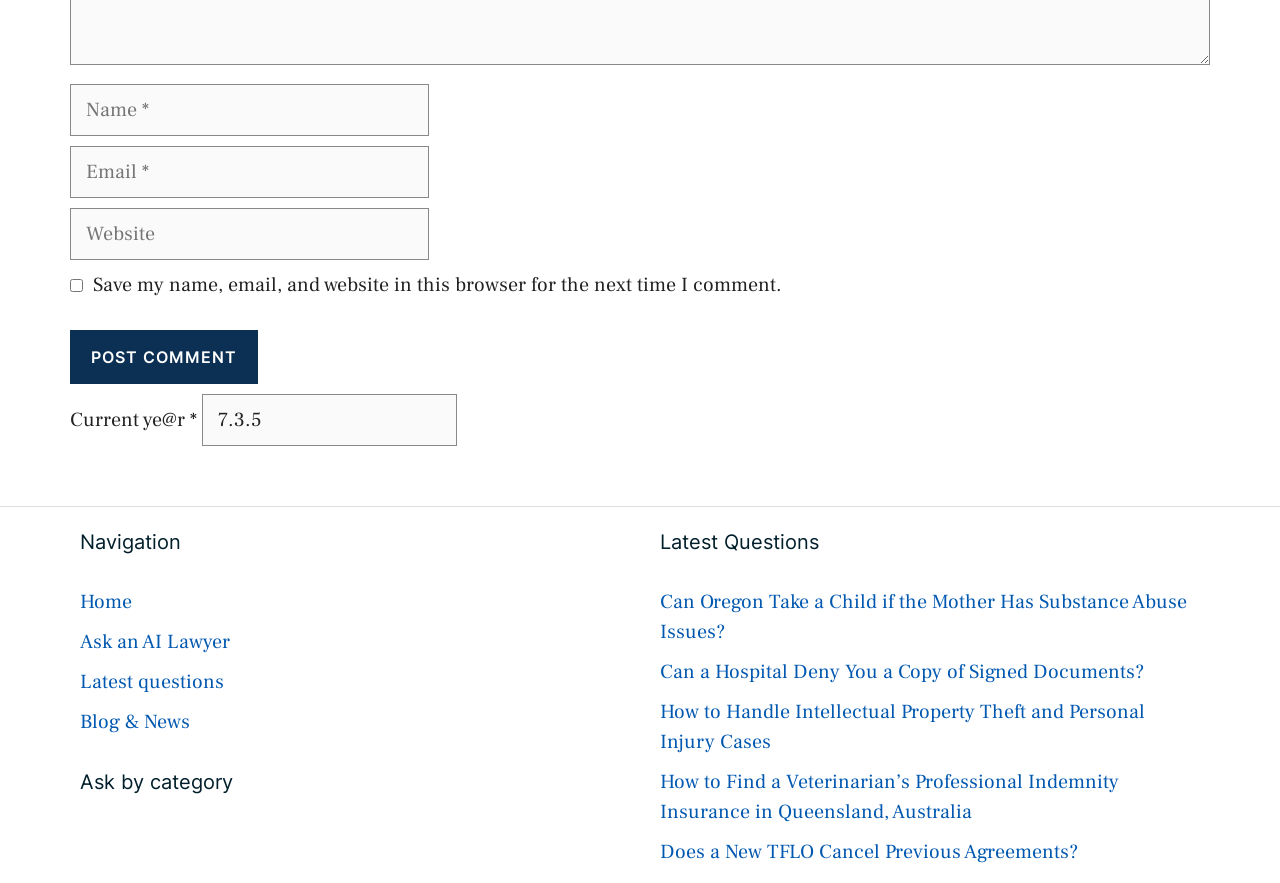Provide the bounding box coordinates of the section that needs to be clicked to accomplish the following instruction: "Click the Post Comment button."

[0.055, 0.374, 0.202, 0.435]